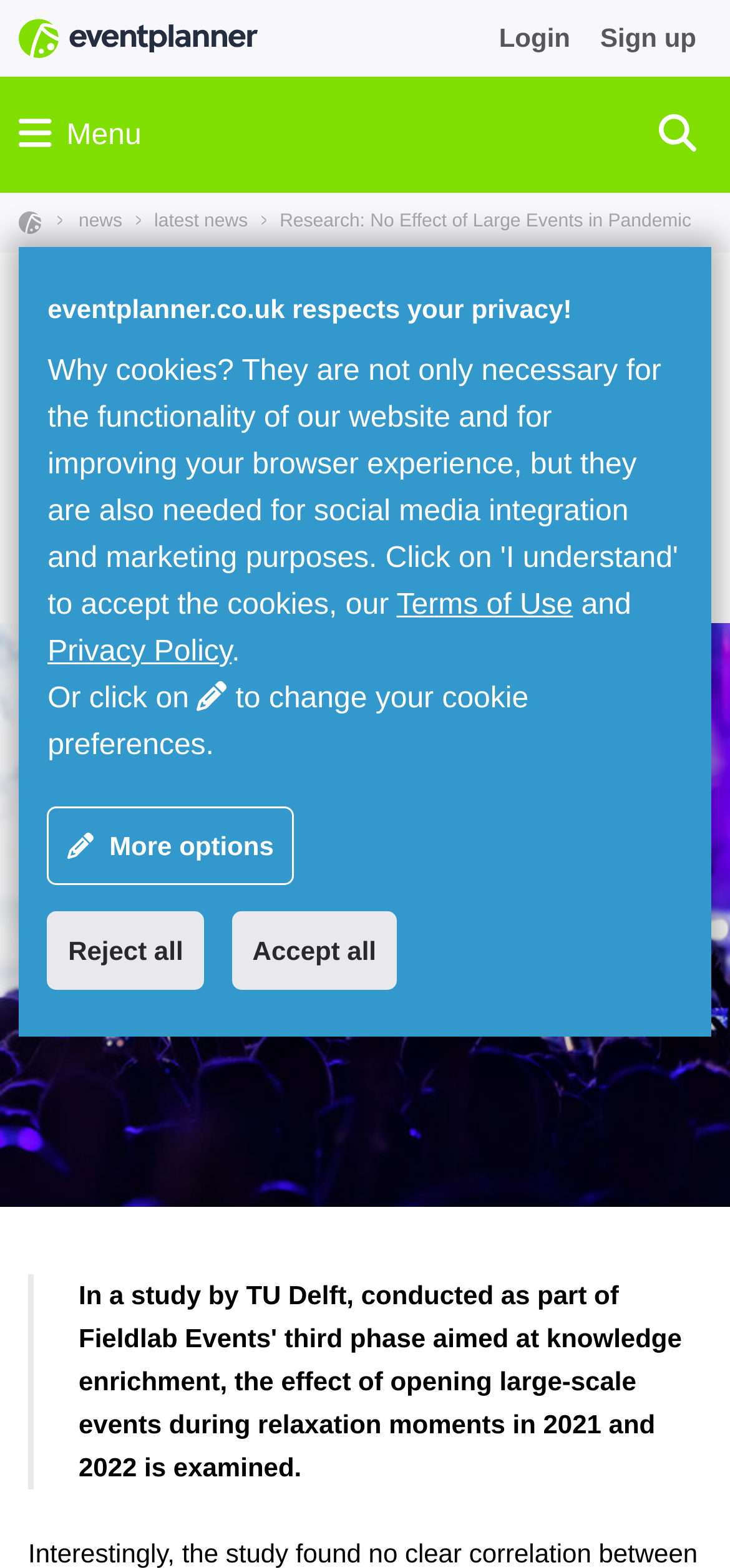What is the website's privacy policy?
Refer to the image and provide a detailed answer to the question.

I found the website's privacy policy by looking at the link element 'Privacy Policy' located at the bottom of the webpage, which is part of the text 'eventplanner.co.uk respects your privacy!'.